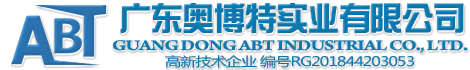What is written below the logo?
Based on the image, give a concise answer in the form of a single word or short phrase.

Chinese characters